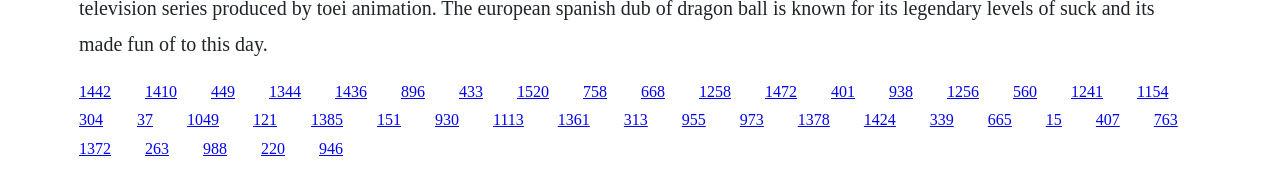Please respond to the question using a single word or phrase:
What type of content is presented on this webpage?

Links